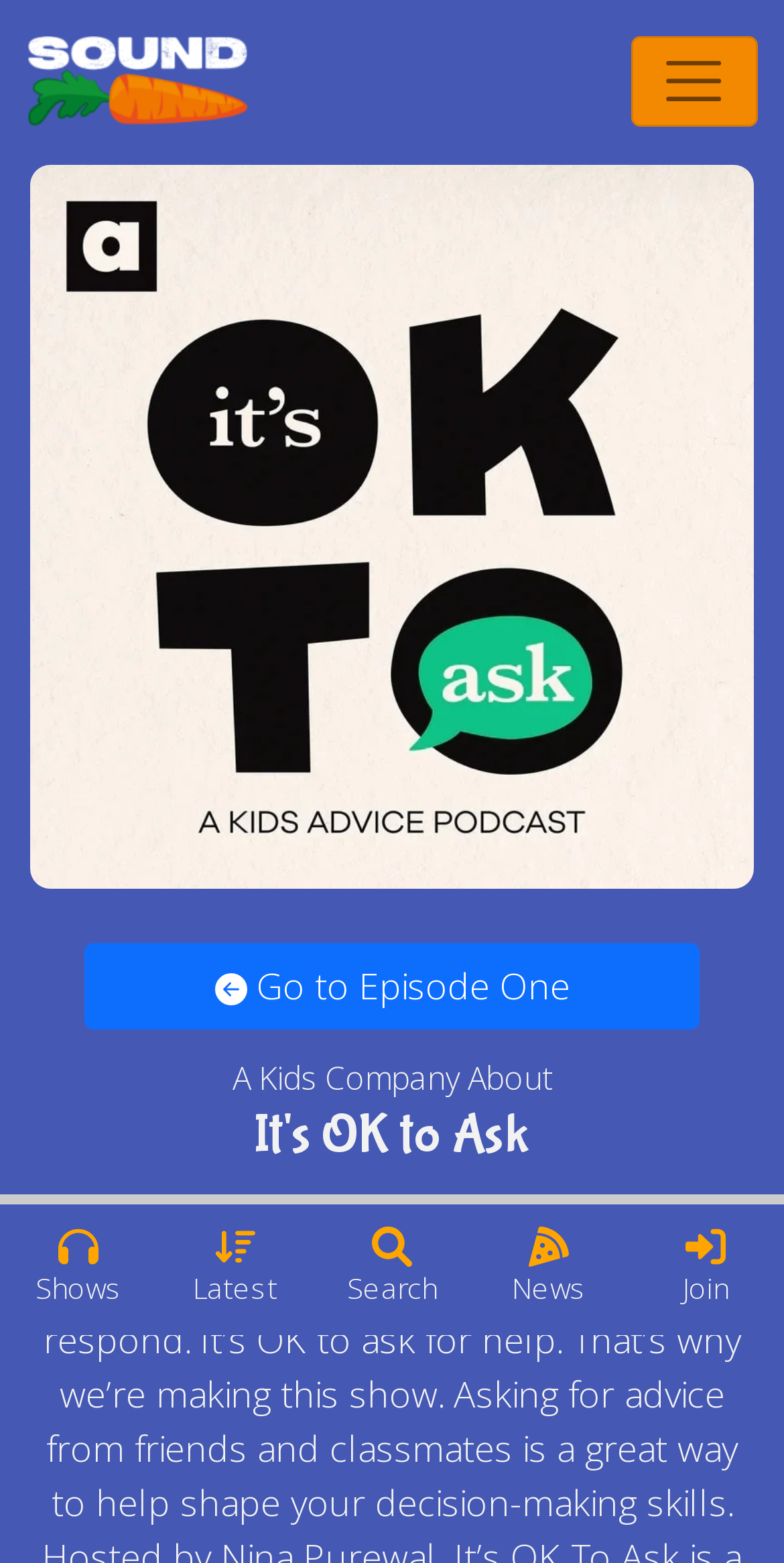Convey a detailed summary of the webpage, mentioning all key elements.

This webpage is about a children's podcast called "It's OK to Ask" on SoundCarrot.com. At the top left, there is a link to a list of shows. Next to it, on the top right, is a toggle navigation button. 

Below the top section, there is a prominent link to "Episode One" with an image to its left. The image is positioned slightly above the middle of the page. To the right of the link, there is a static text "A Kids Company About". 

Further down, there is a large heading that reads "It's OK to Ask", taking up most of the width of the page. Below the heading, there are five buttons aligned horizontally, each with an image and text. From left to right, the buttons are for "Shows", "Topics", "Search", "News", and "Join". Each button has a corresponding image to its left.